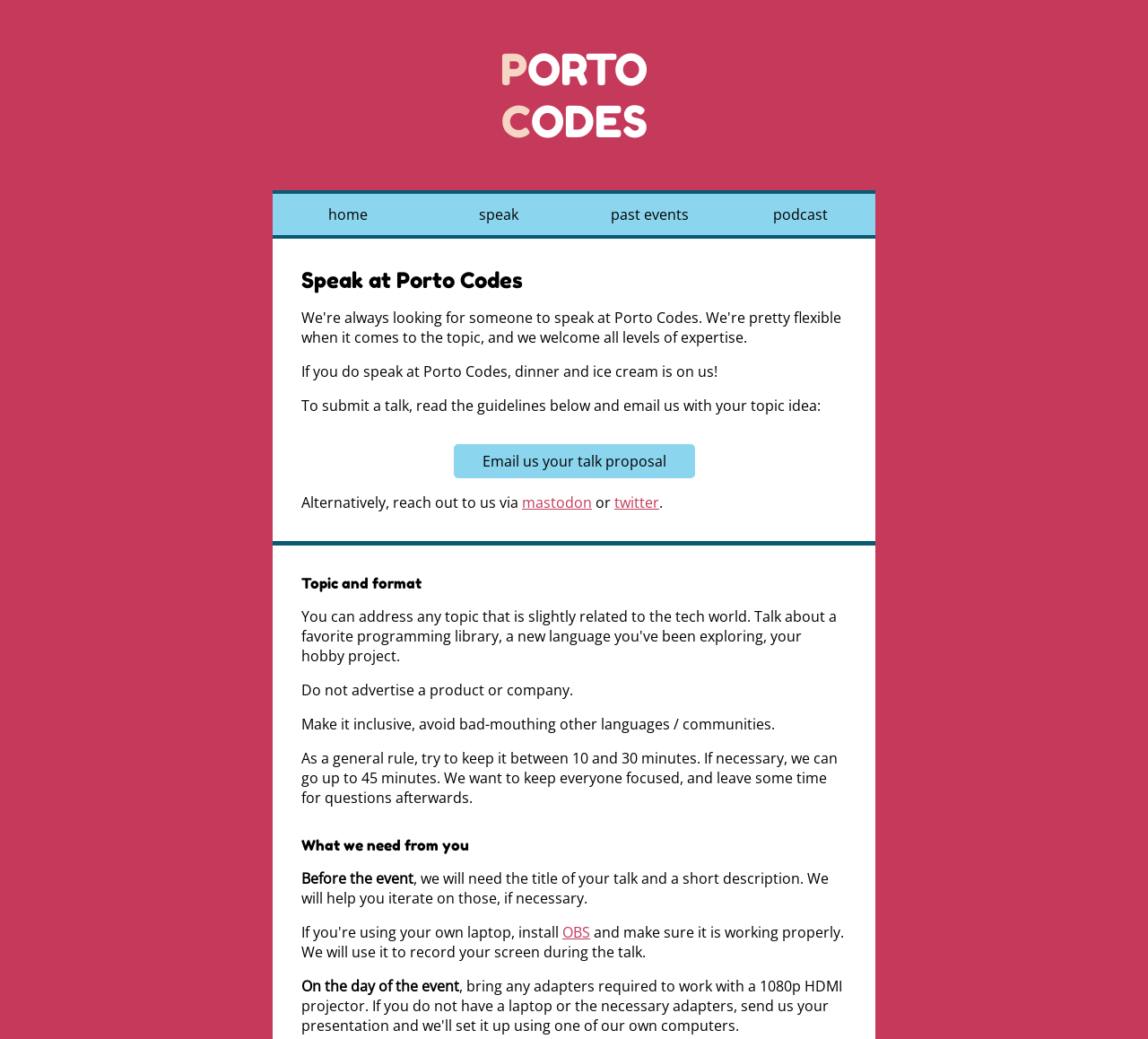Please determine the main heading text of this webpage.

Speak at Porto Codes